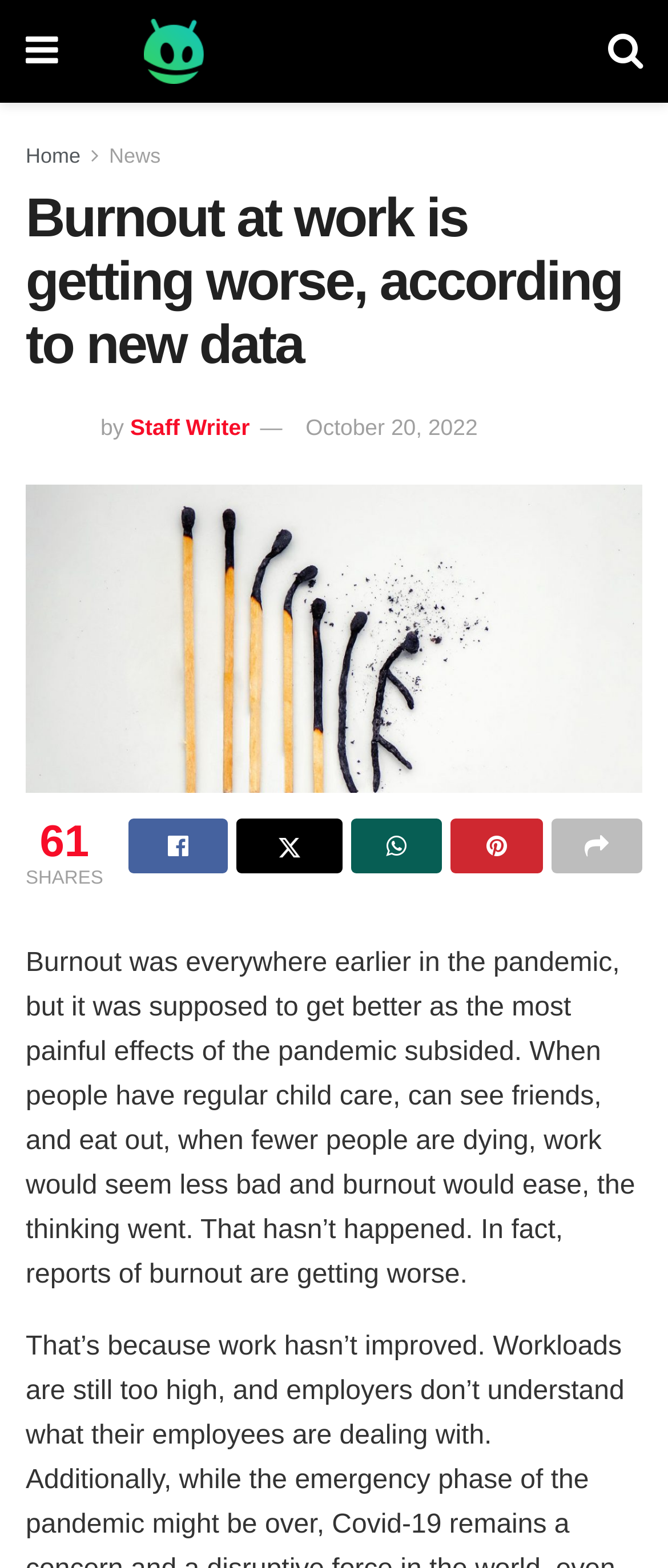Please extract and provide the main headline of the webpage.

Burnout at work is getting worse, according to new data